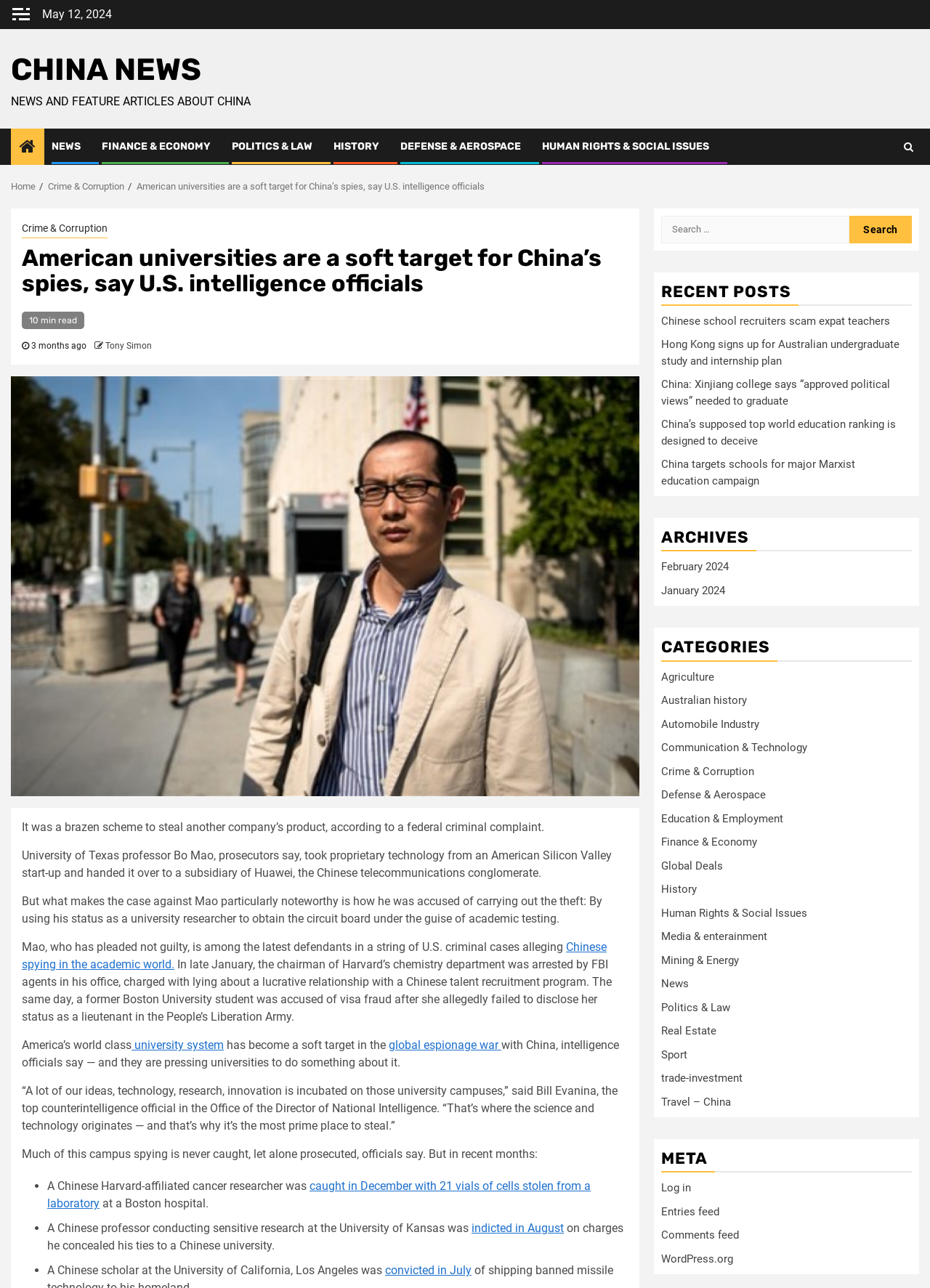Review the image closely and give a comprehensive answer to the question: How many categories are listed on the webpage?

I counted the number of link elements under the heading 'CATEGORIES' and found 19 categories listed.